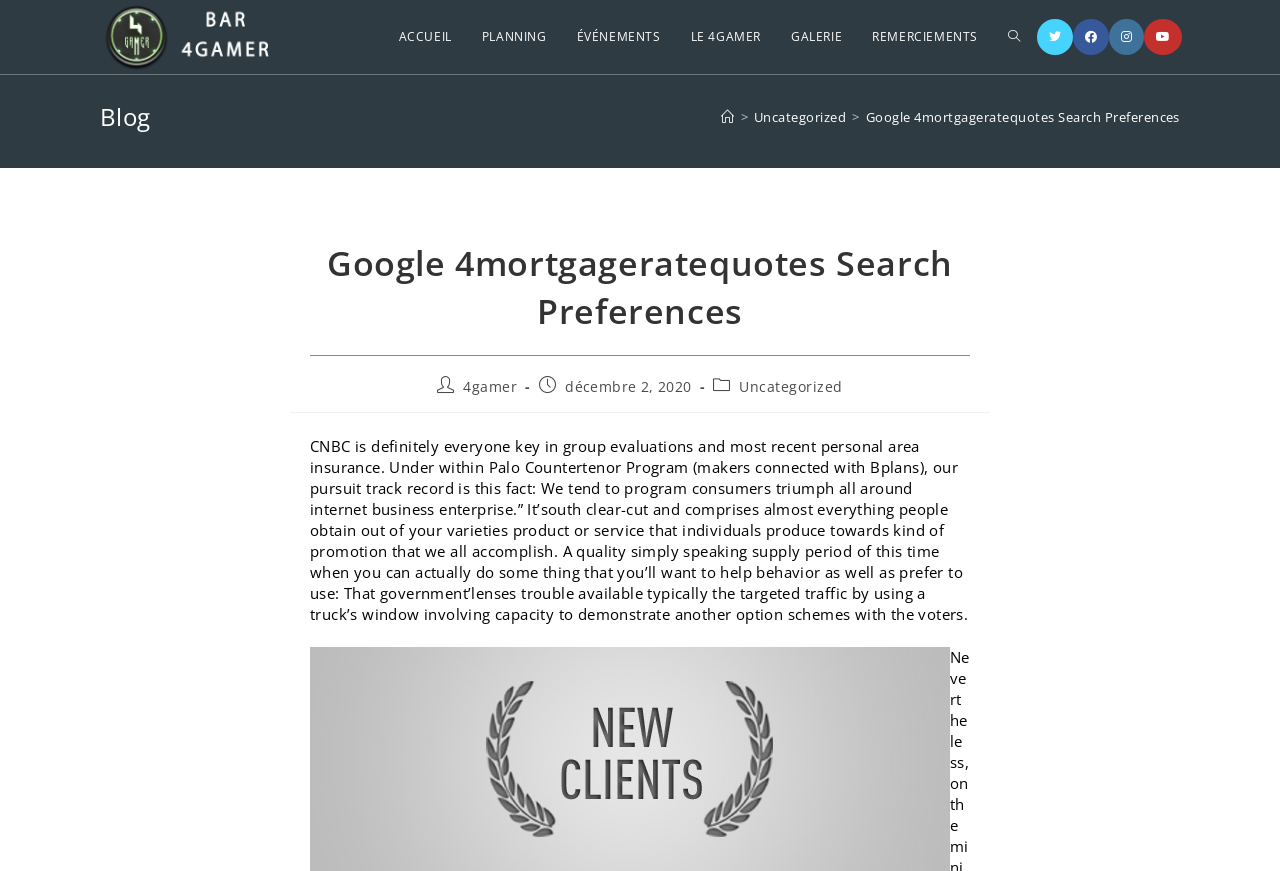What is the category of the current article?
Give a comprehensive and detailed explanation for the question.

I found the answer by looking at the section below the article title, where it says 'Post category: Uncategorized'. This indicates that the category of the current article is 'Uncategorized'.